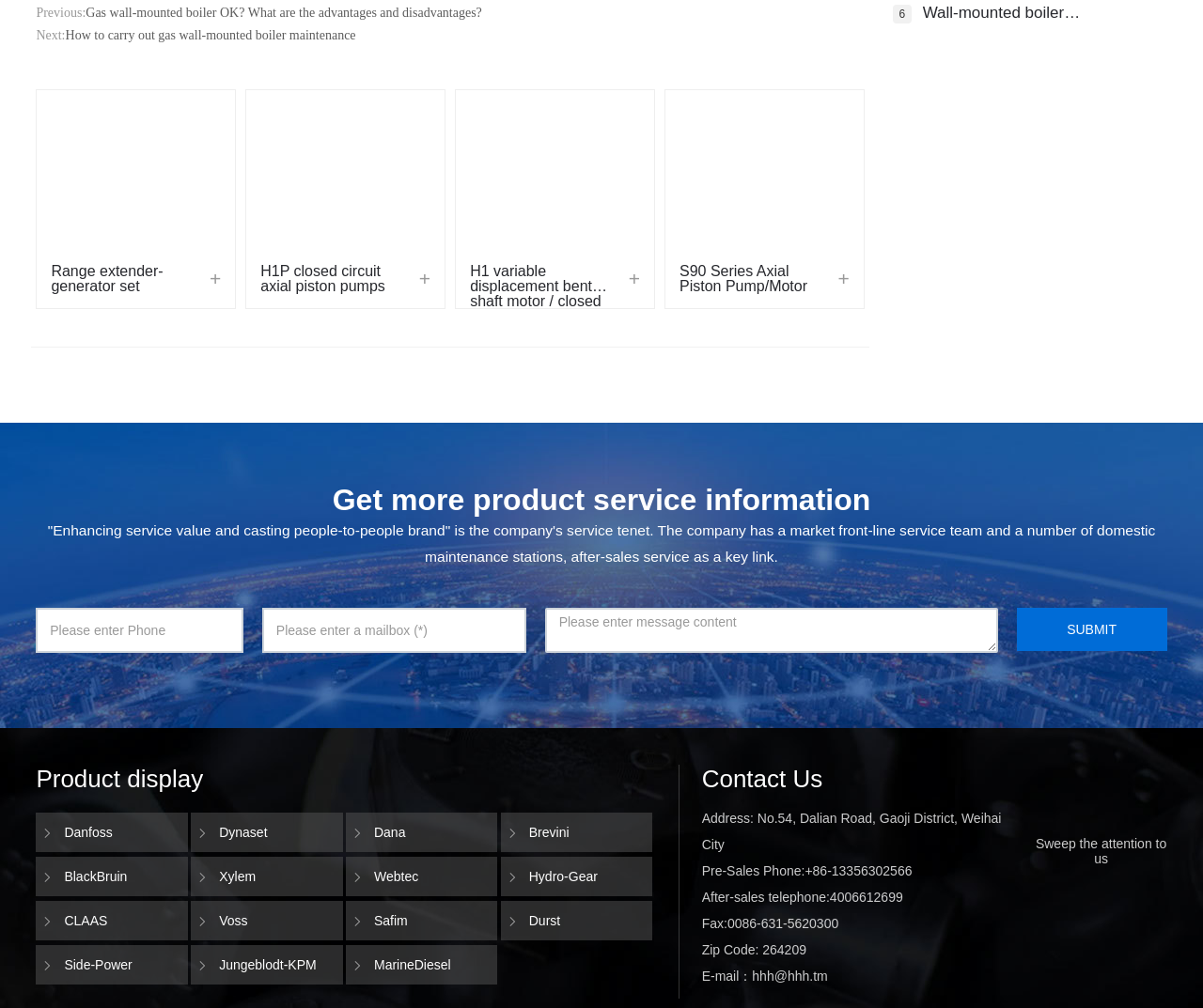Could you specify the bounding box coordinates for the clickable section to complete the following instruction: "Click on the 'Danfoss' link"?

[0.034, 0.811, 0.152, 0.841]